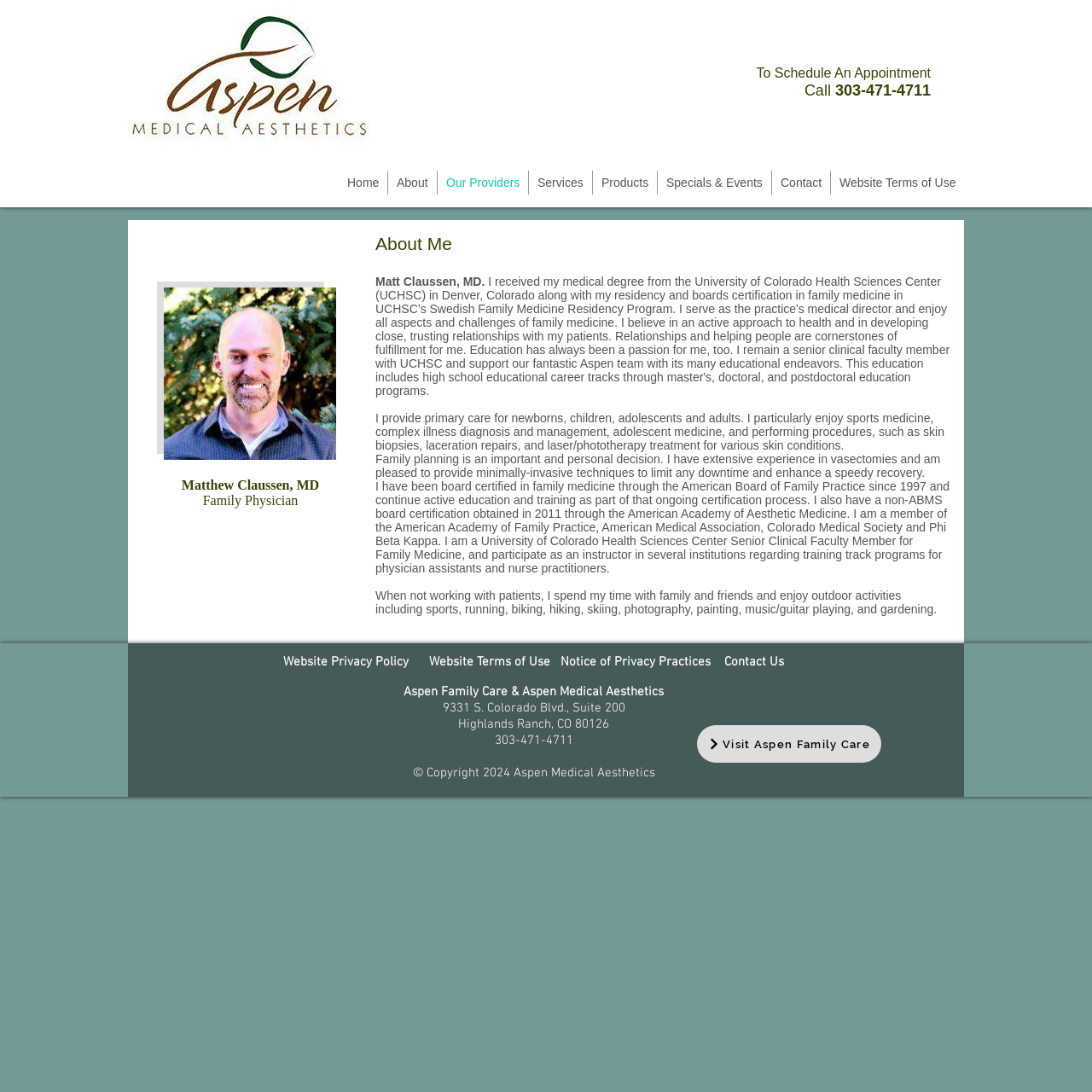With reference to the image, please provide a detailed answer to the following question: What is the name of the medical aesthetics website linked on this webpage?

The name of the medical aesthetics website linked on this webpage can be found in the link element 'Aspen Medical Aesthetics' which is located at the bottom of the webpage, below the address of Aspen Family Care.